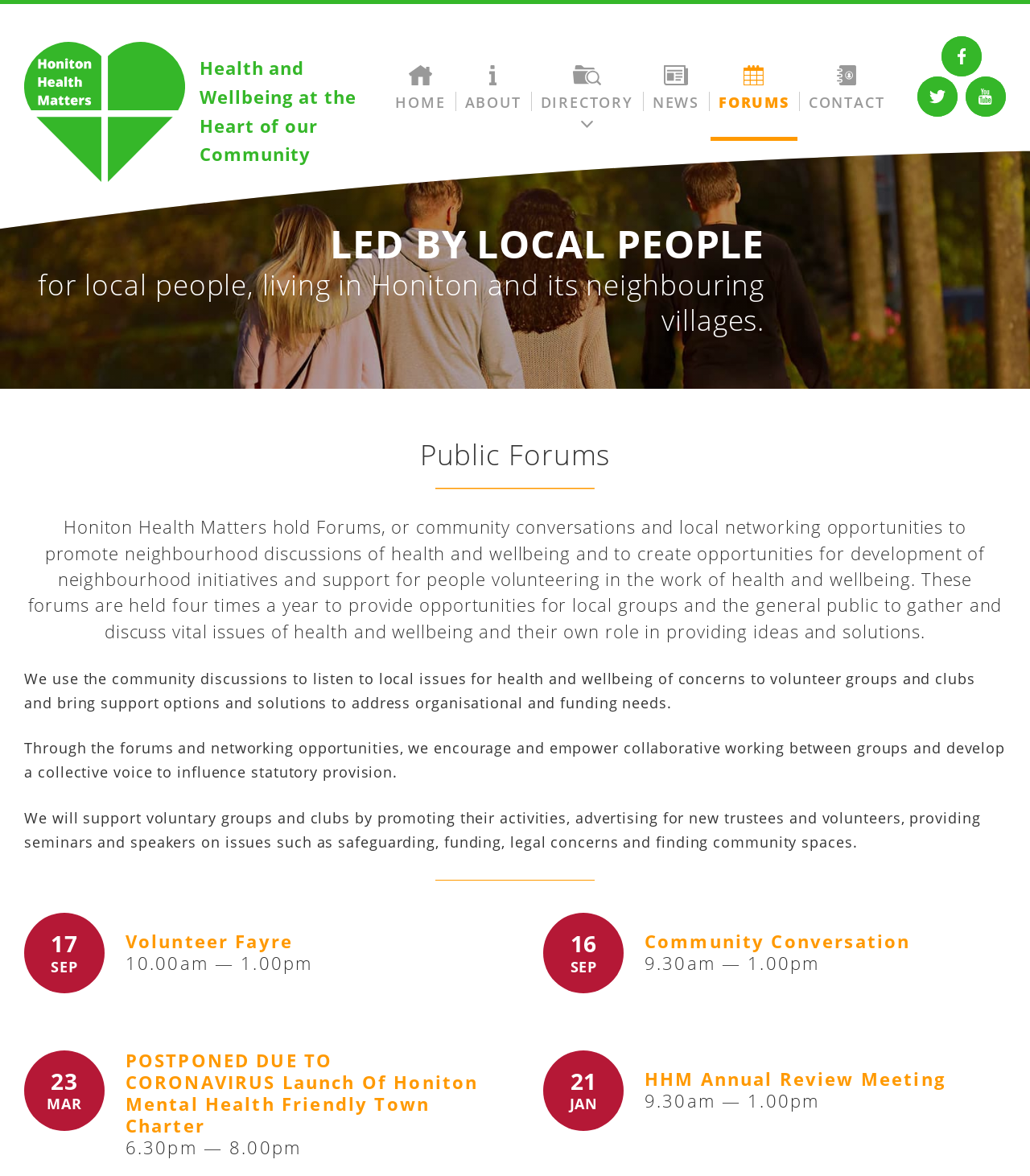What is the topic of the Community Conversation on 16 SEP?
Answer briefly with a single word or phrase based on the image.

Health and wellbeing